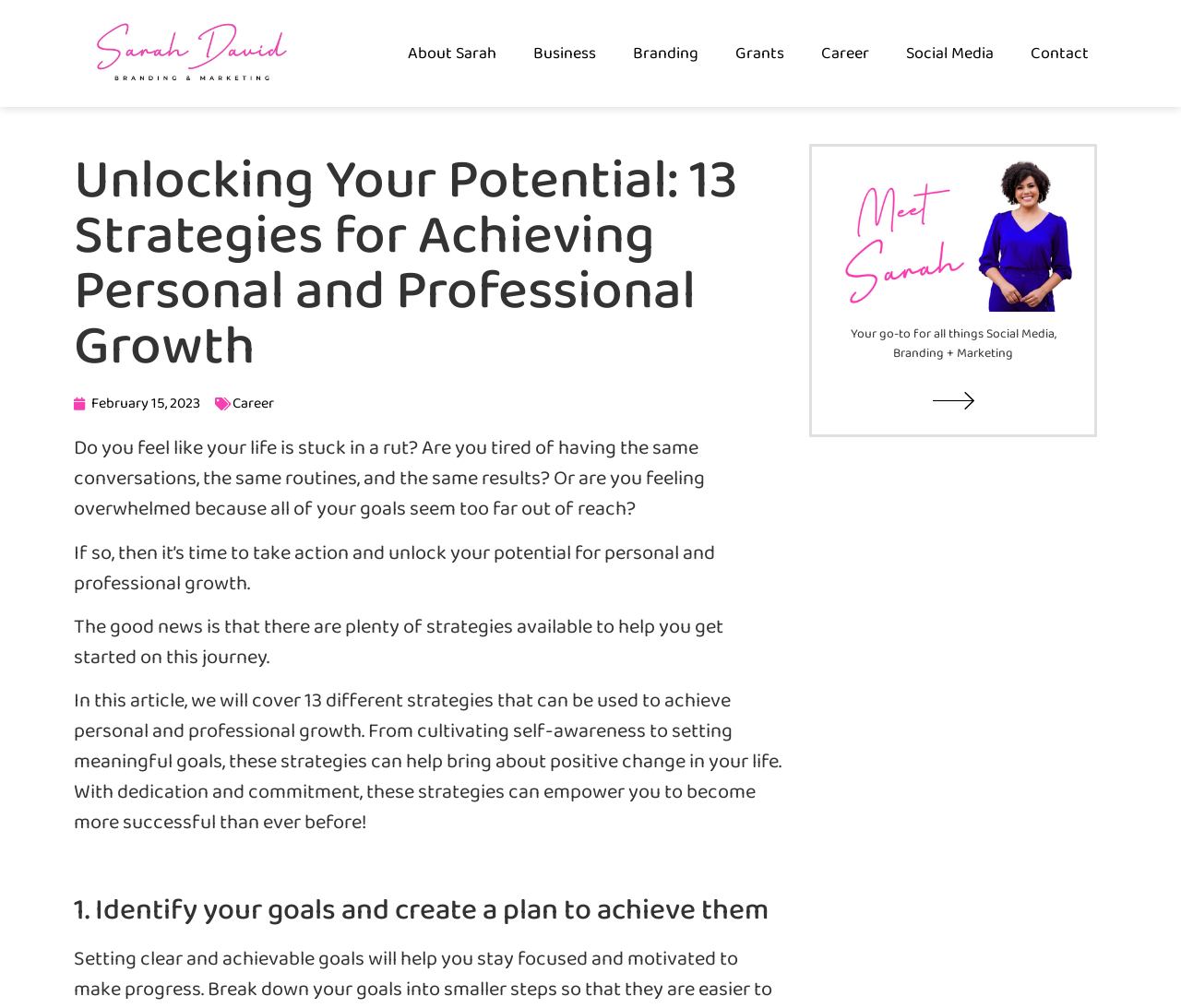What is the first strategy for achieving personal and professional growth?
Your answer should be a single word or phrase derived from the screenshot.

Identify your goals and create a plan